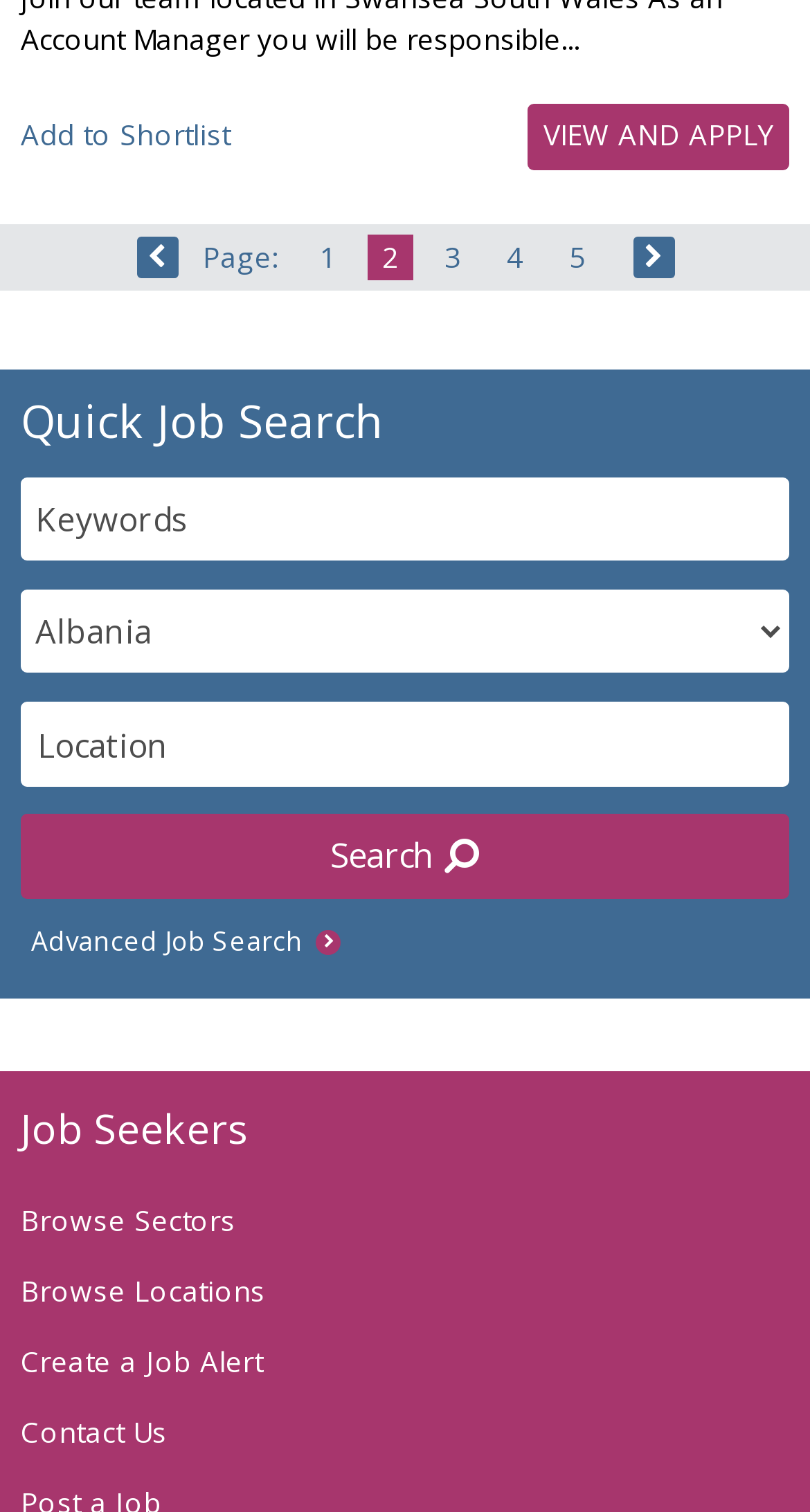How many input fields are there in the 'Quick Job Search' section?
Using the image as a reference, answer with just one word or a short phrase.

3